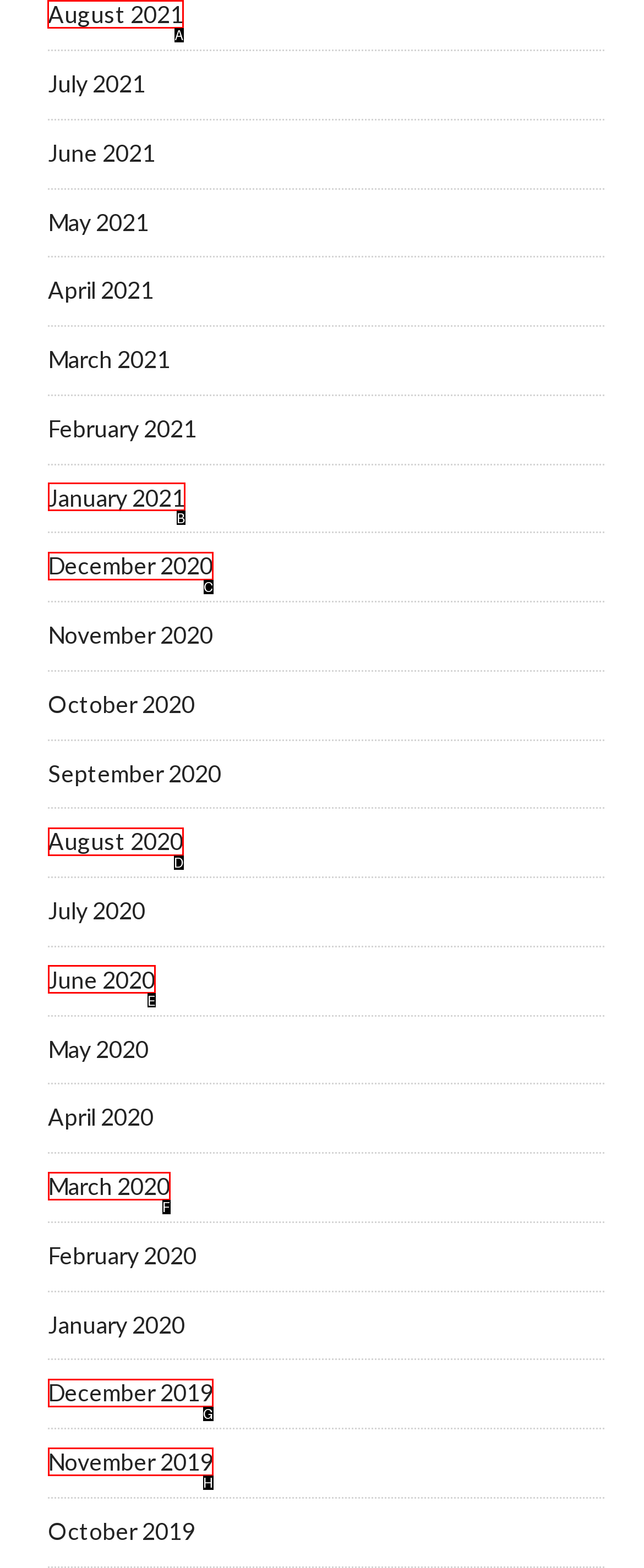What option should you select to complete this task: view August 2021? Indicate your answer by providing the letter only.

A